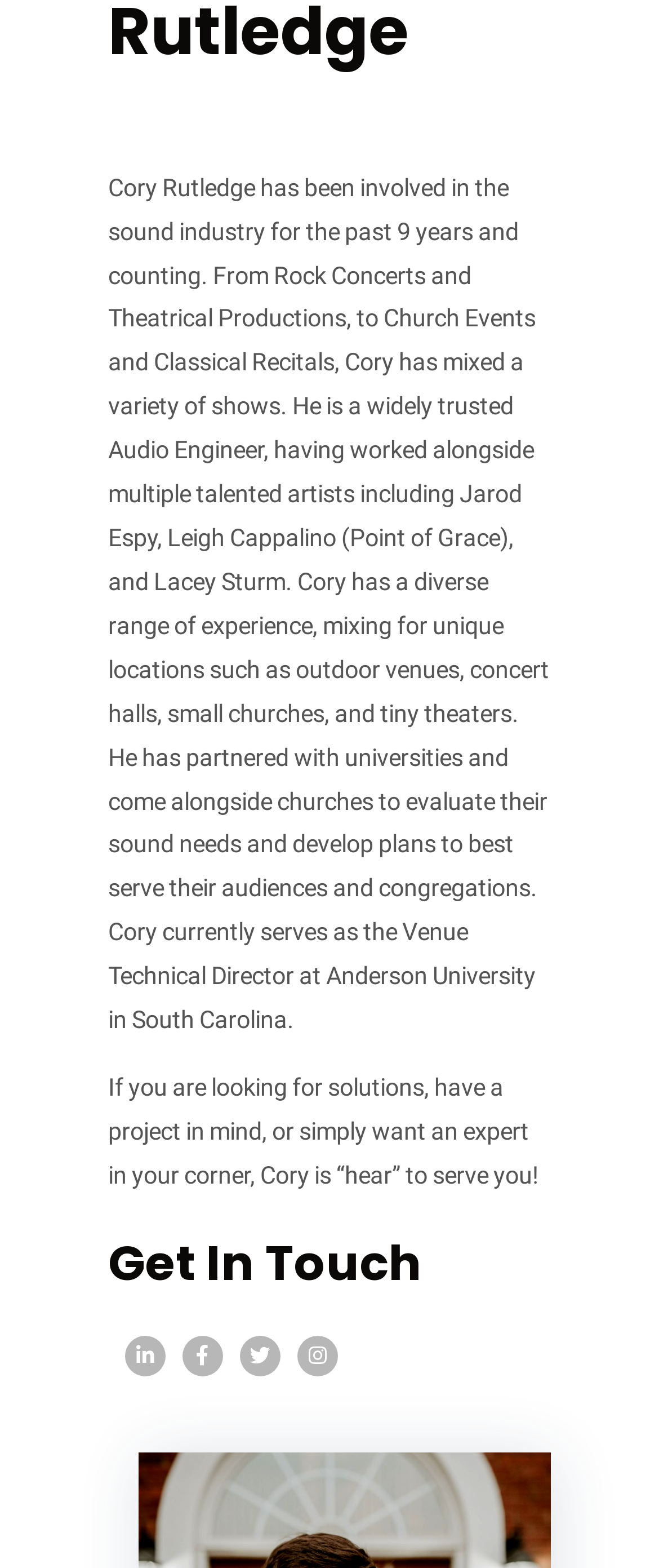What is Cory Rutledge's goal in his profession?
From the screenshot, supply a one-word or short-phrase answer.

To serve